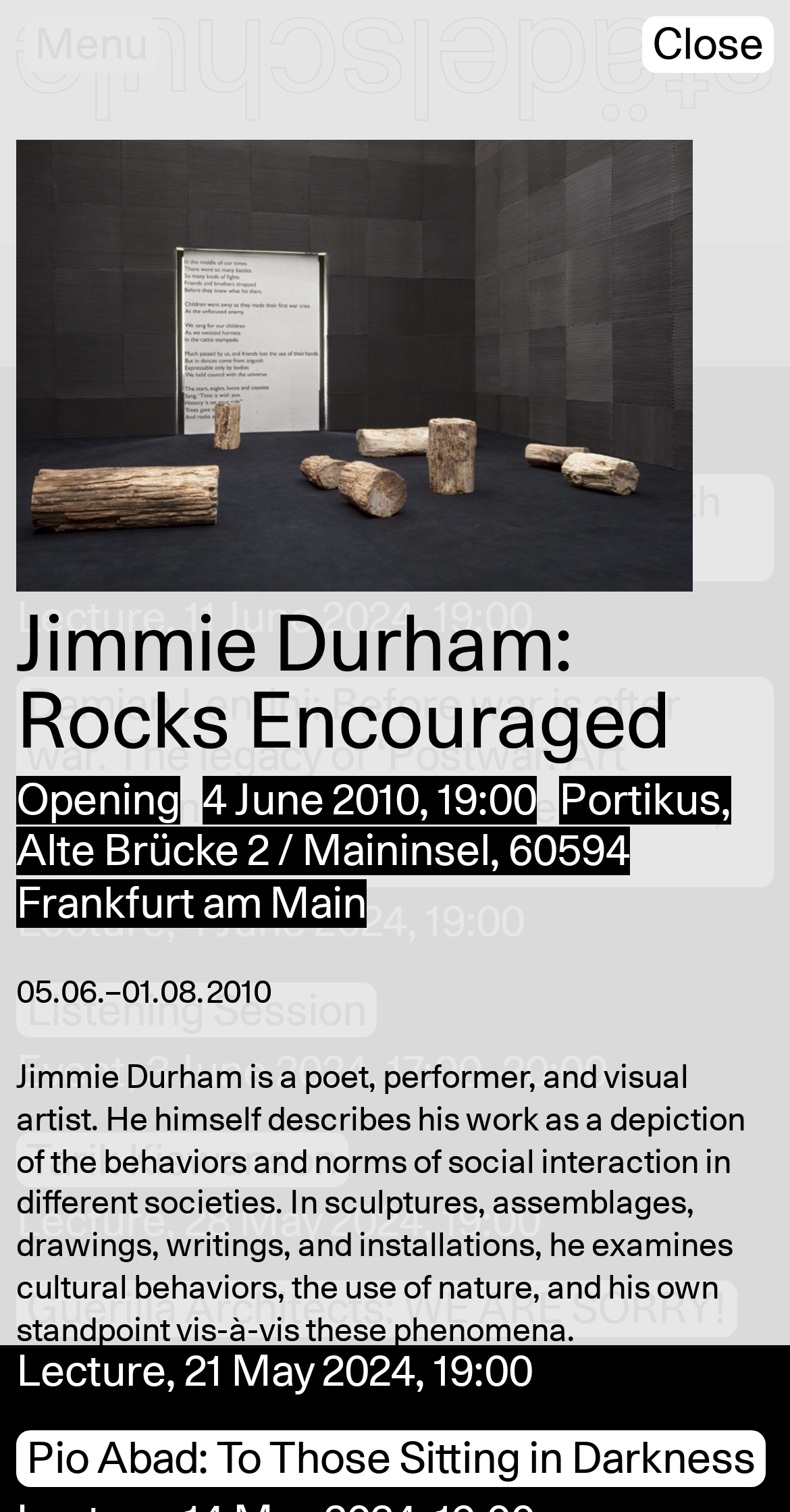Bounding box coordinates are specified in the format (top-left x, top-left y, bottom-right x, bottom-right y). All values are floating point numbers bounded between 0 and 1. Please provide the bounding box coordinate of the region this sentence describes: Close

[0.813, 0.011, 0.979, 0.048]